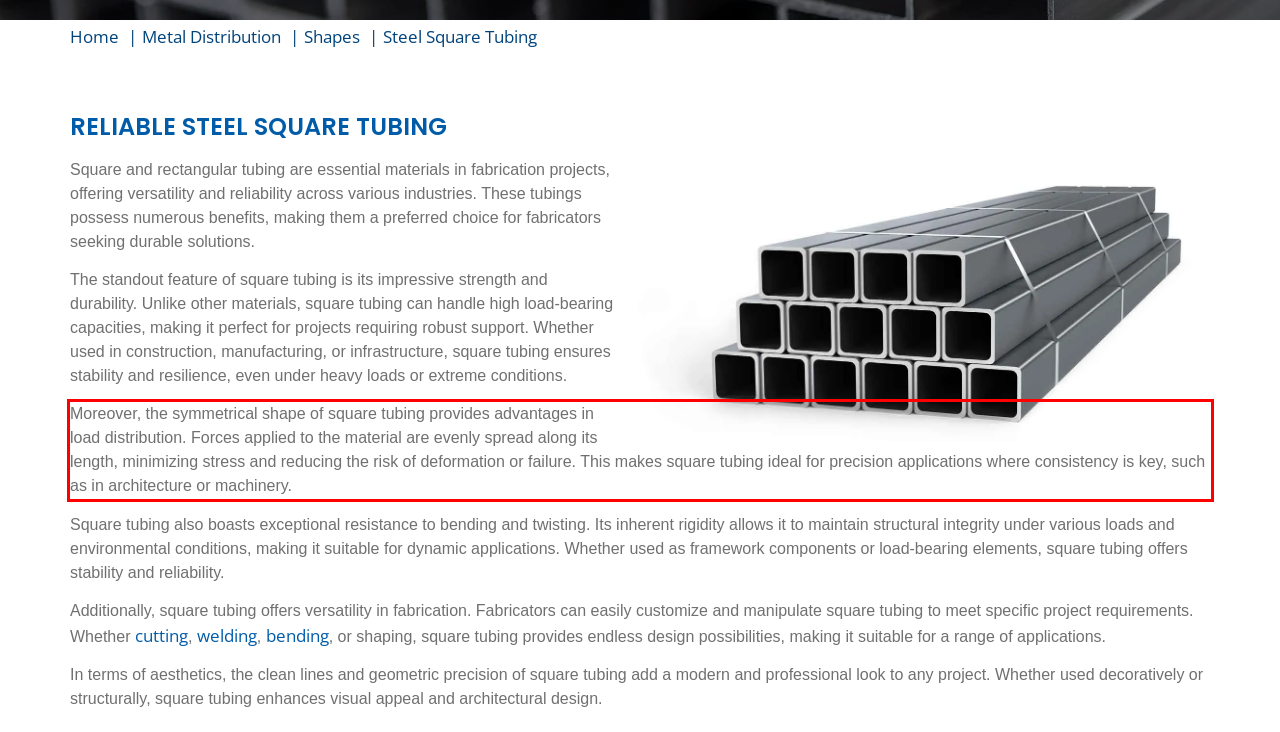You are given a screenshot showing a webpage with a red bounding box. Perform OCR to capture the text within the red bounding box.

Moreover, the symmetrical shape of square tubing provides advantages in load distribution. Forces applied to the material are evenly spread along its length, minimizing stress and reducing the risk of deformation or failure. This makes square tubing ideal for precision applications where consistency is key, such as in architecture or machinery.